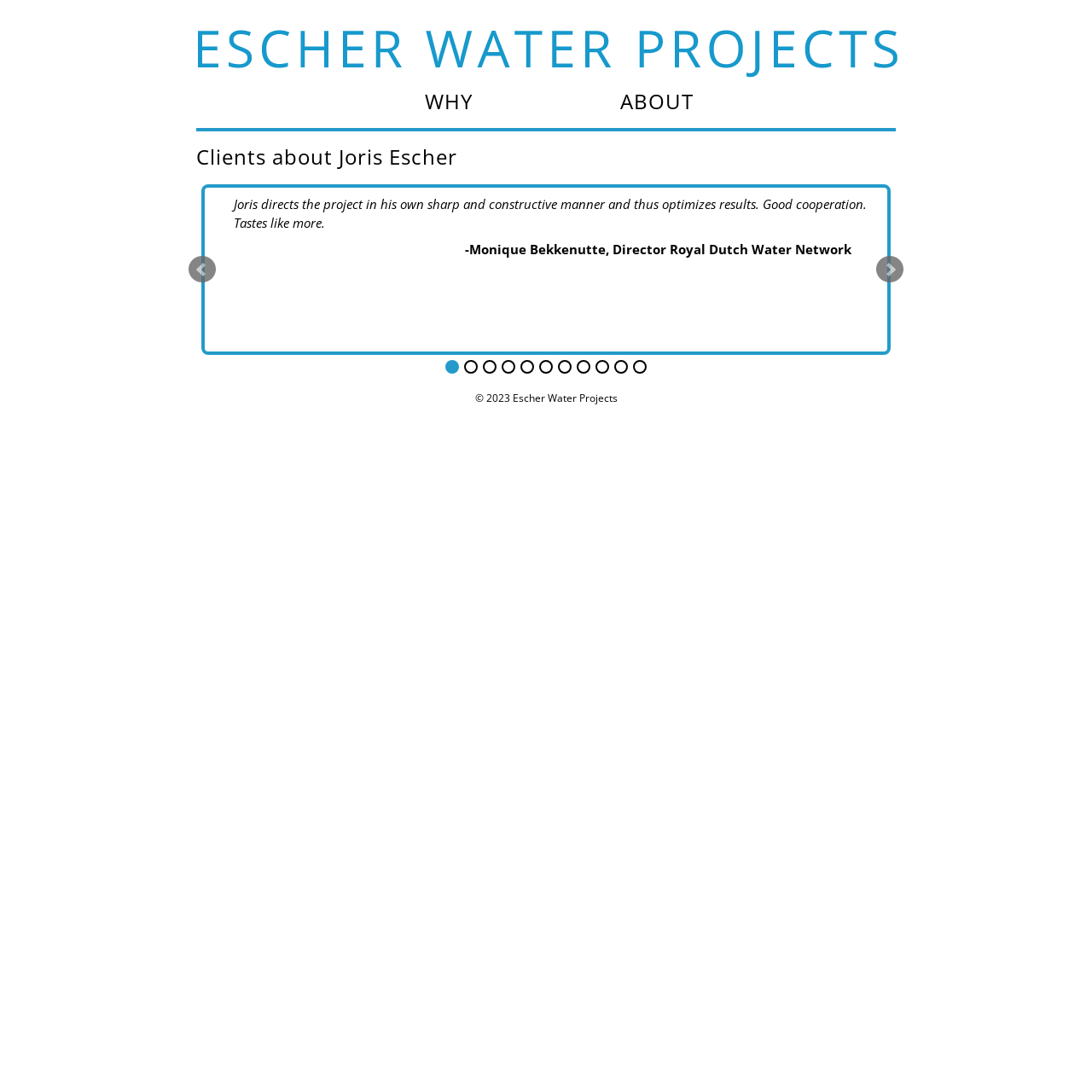Answer the question using only one word or a concise phrase: What is the year mentioned in the copyright text?

2023